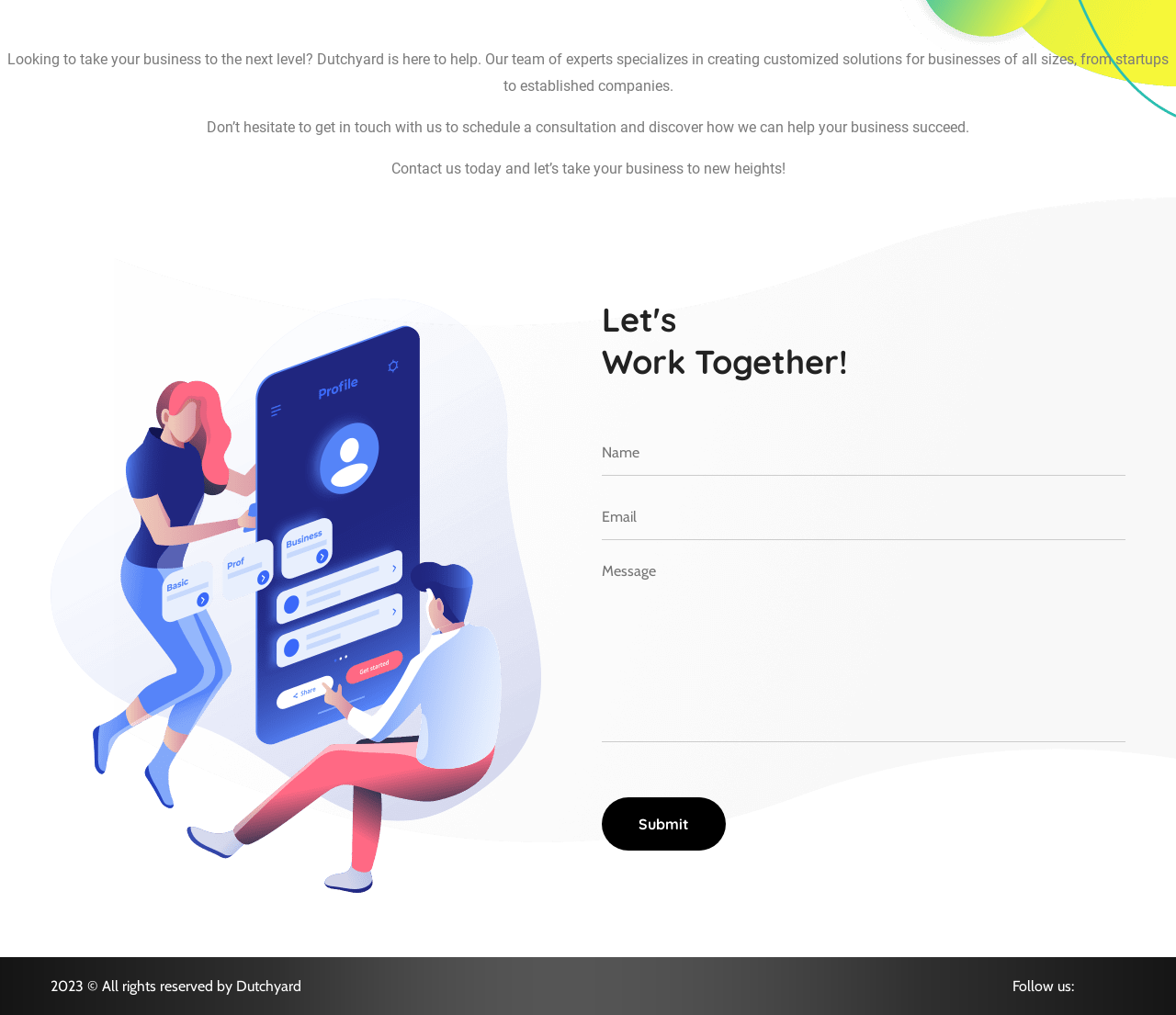Determine the bounding box coordinates of the UI element described below. Use the format (top-left x, top-left y, bottom-right x, bottom-right y) with floating point numbers between 0 and 1: name="textarea-778" placeholder="Message"

[0.512, 0.55, 0.957, 0.731]